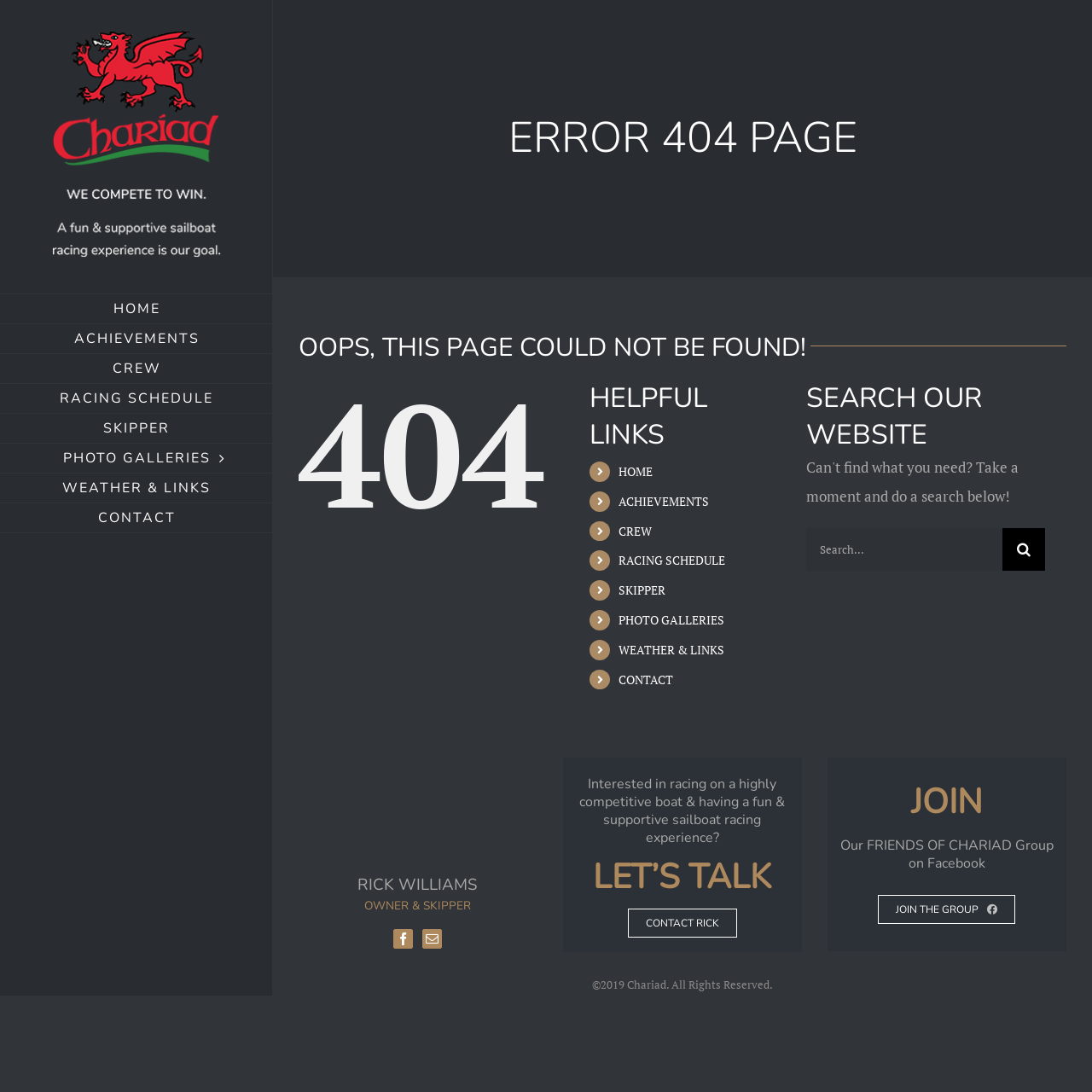For the following element description, predict the bounding box coordinates in the format (top-left x, top-left y, bottom-right x, bottom-right y). All values should be floating point numbers between 0 and 1. Description: HOME

[0.0, 0.269, 0.25, 0.297]